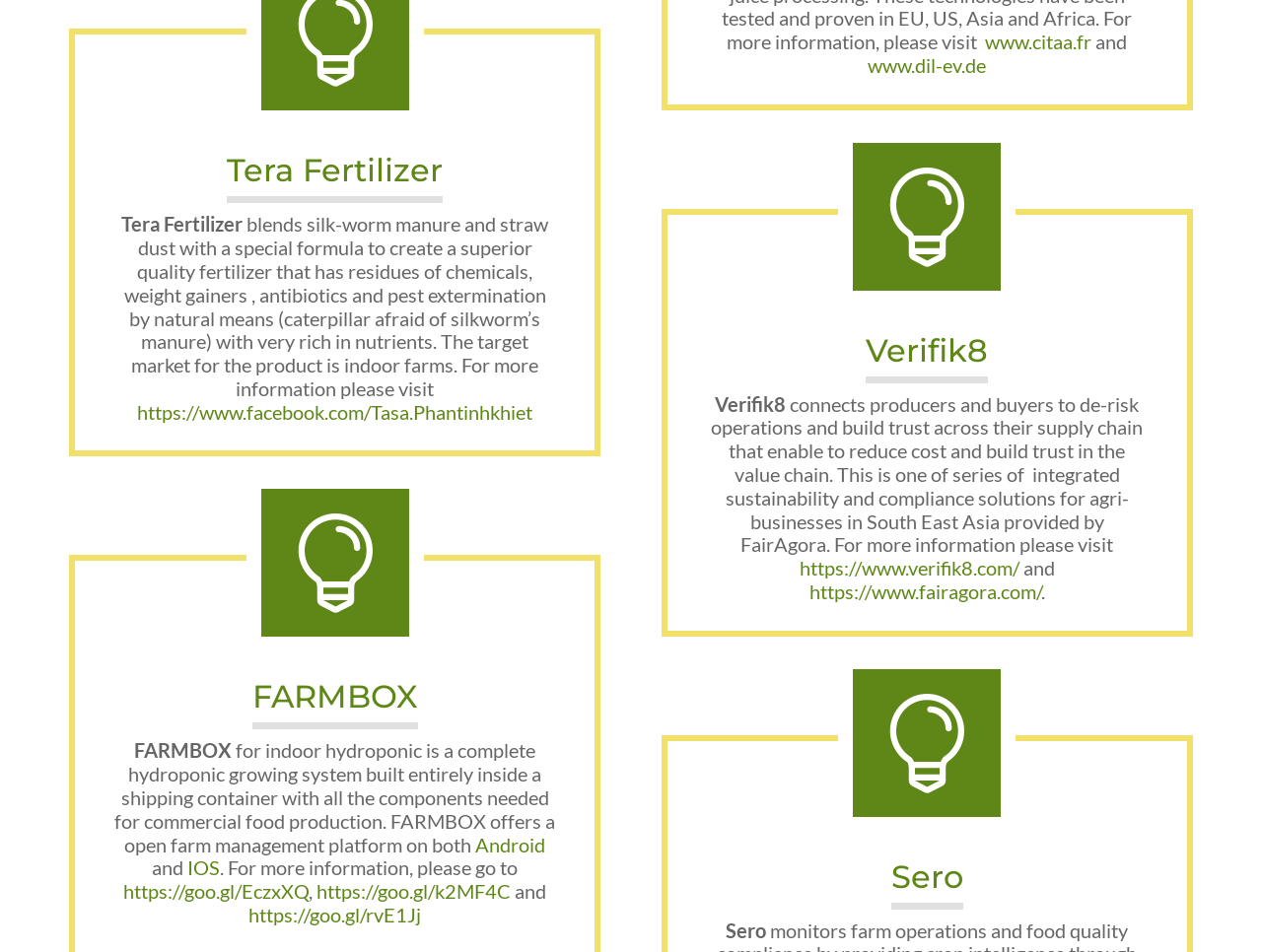What is the target market for Tera Fertilizer?
Answer the question with a single word or phrase by looking at the picture.

indoor farms